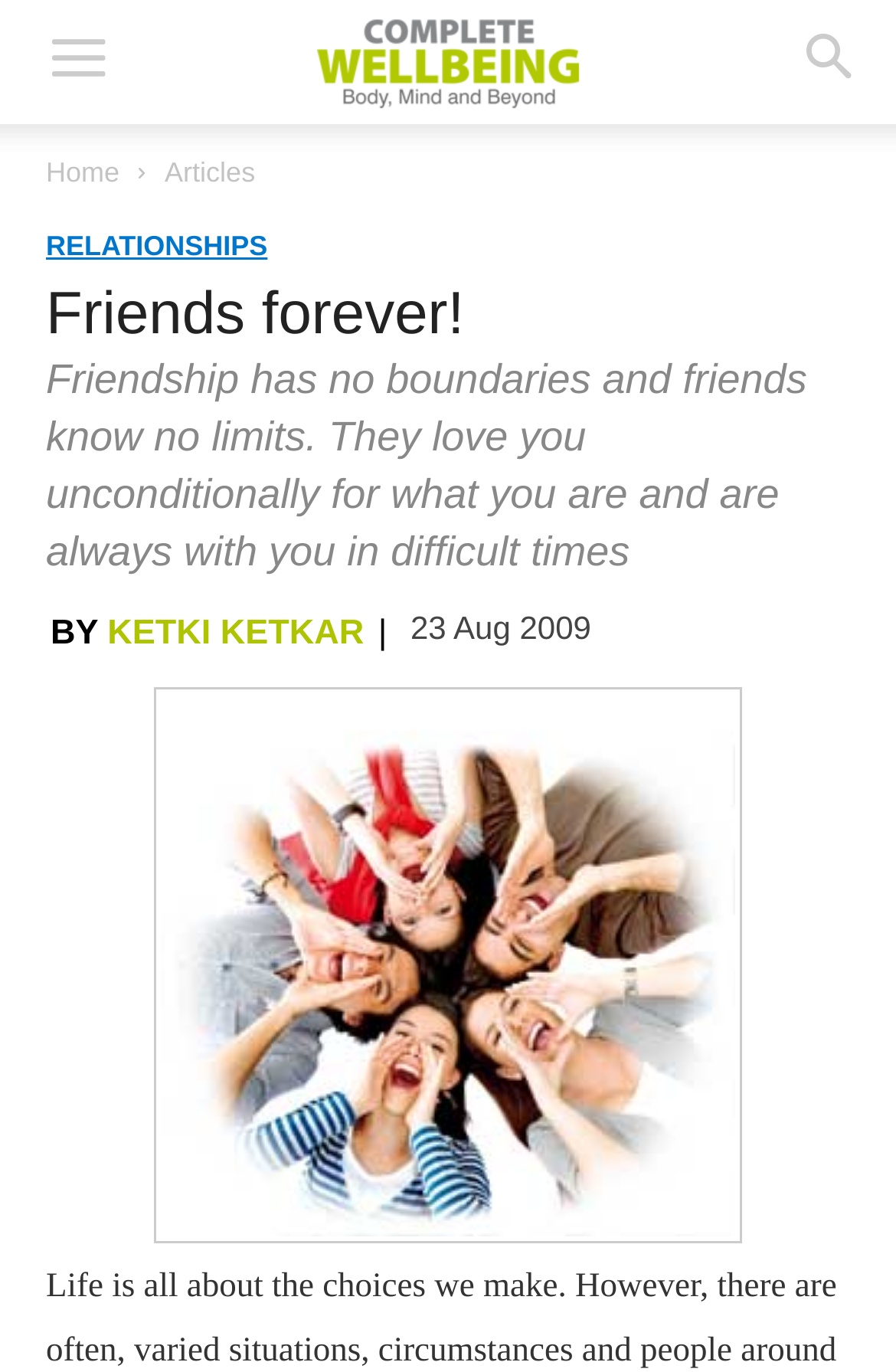Using the information in the image, could you please answer the following question in detail:
What is the main topic of this article?

I inferred the main topic of the article by looking at the heading 'Friends forever!' and the static text 'Friendship has no boundaries and friends know no limits...', which suggests that the article is about friendship.